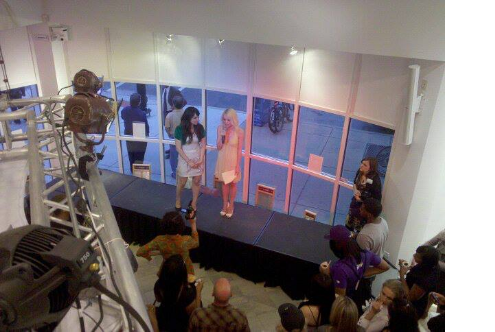Provide an in-depth description of the image.

The image showcases a lively scene at an event featuring avant-garde wardrobe designer Jennifer Lynn. Positioned on a small stage, two women are engaged in conversation, with one microphone in hand and the other appearing to listen intently, suggesting a dialogue about fashion or design. The backdrop consists of large windows illuminated by soft lighting, giving the space an inviting atmosphere.

The audience, a diverse group of onlookers, can be seen gathered around the stage, some seated while others stand, their attention captivated by the presentation. The setting hints at an art gallery or fashion show environment, with a minimalist decor that complements the creative focus of the event. 

This occasion underscores Jennifer Lynn's commitment to bringing unique, artistic pieces to the forefront, embodying her philosophy of turning everyday materials into wearable art. As she connects with her audience, the event serves as an opportunity for her clients and admirers to draw inspiration from her innovative designs and artistic vision.